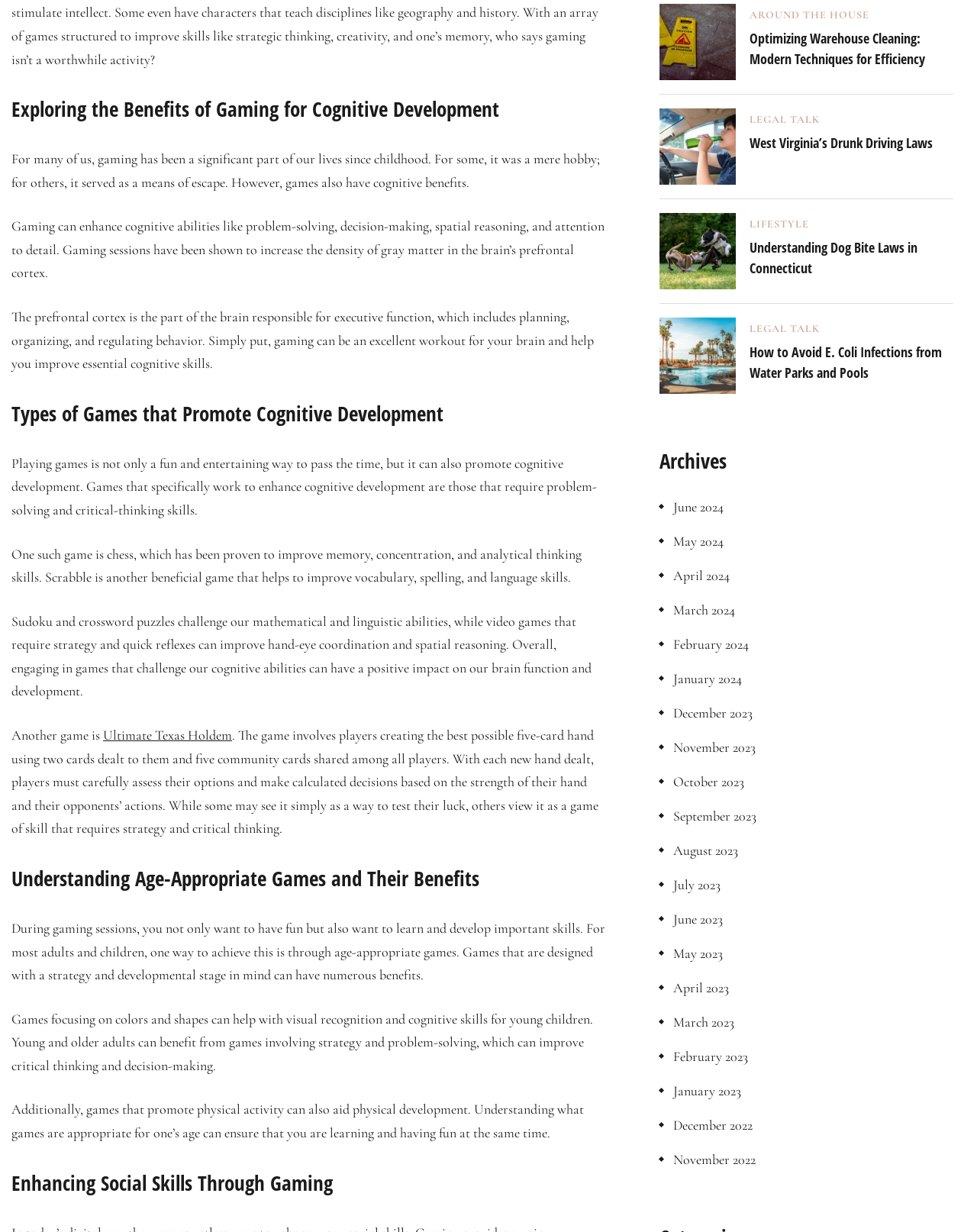Determine the coordinates of the bounding box for the clickable area needed to execute this instruction: "Learn about 'West Virginia’s Drunk Driving Laws'".

[0.767, 0.108, 0.976, 0.125]